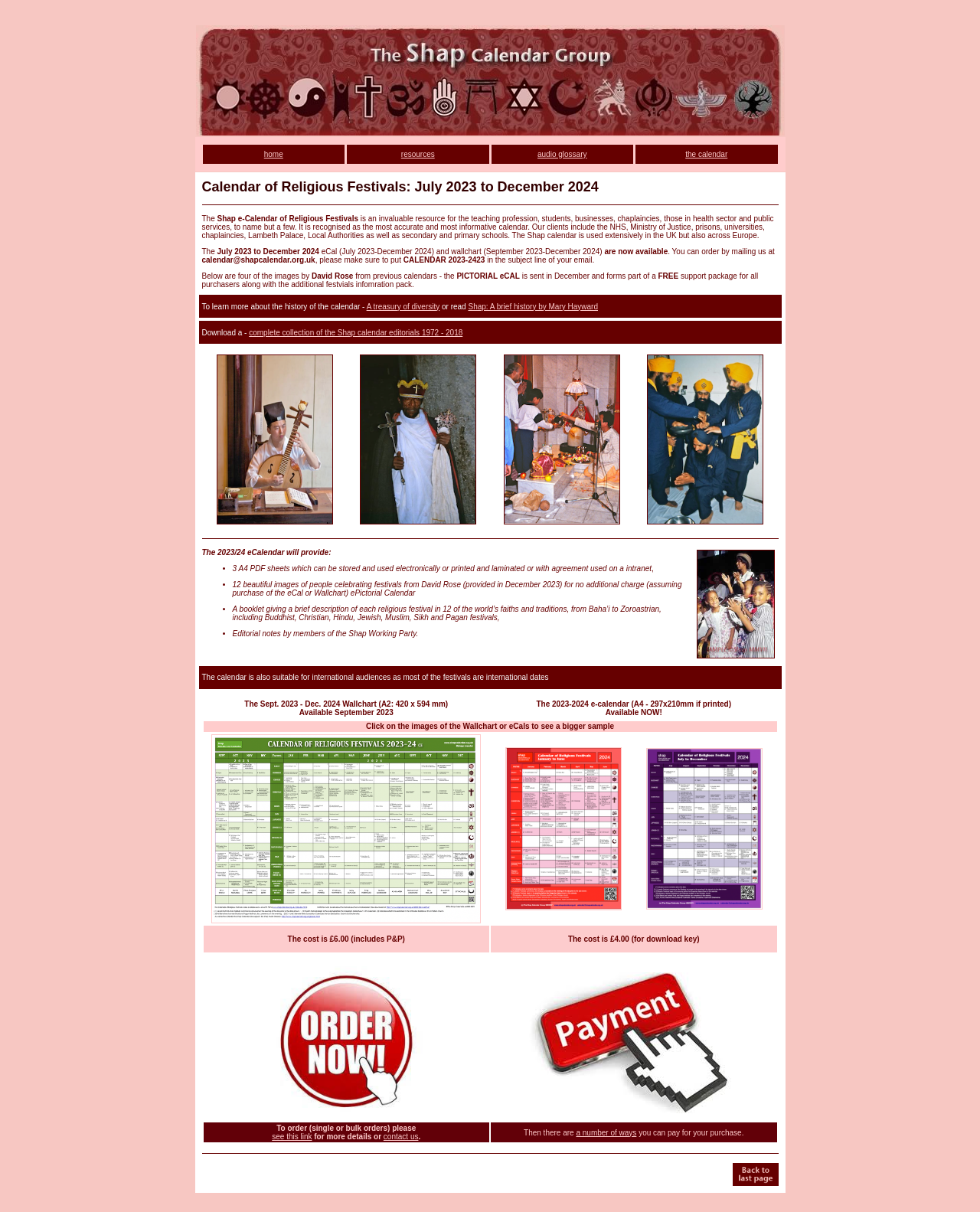Answer with a single word or phrase: 
What is the format of the eCalendar?

A4 PDF sheets